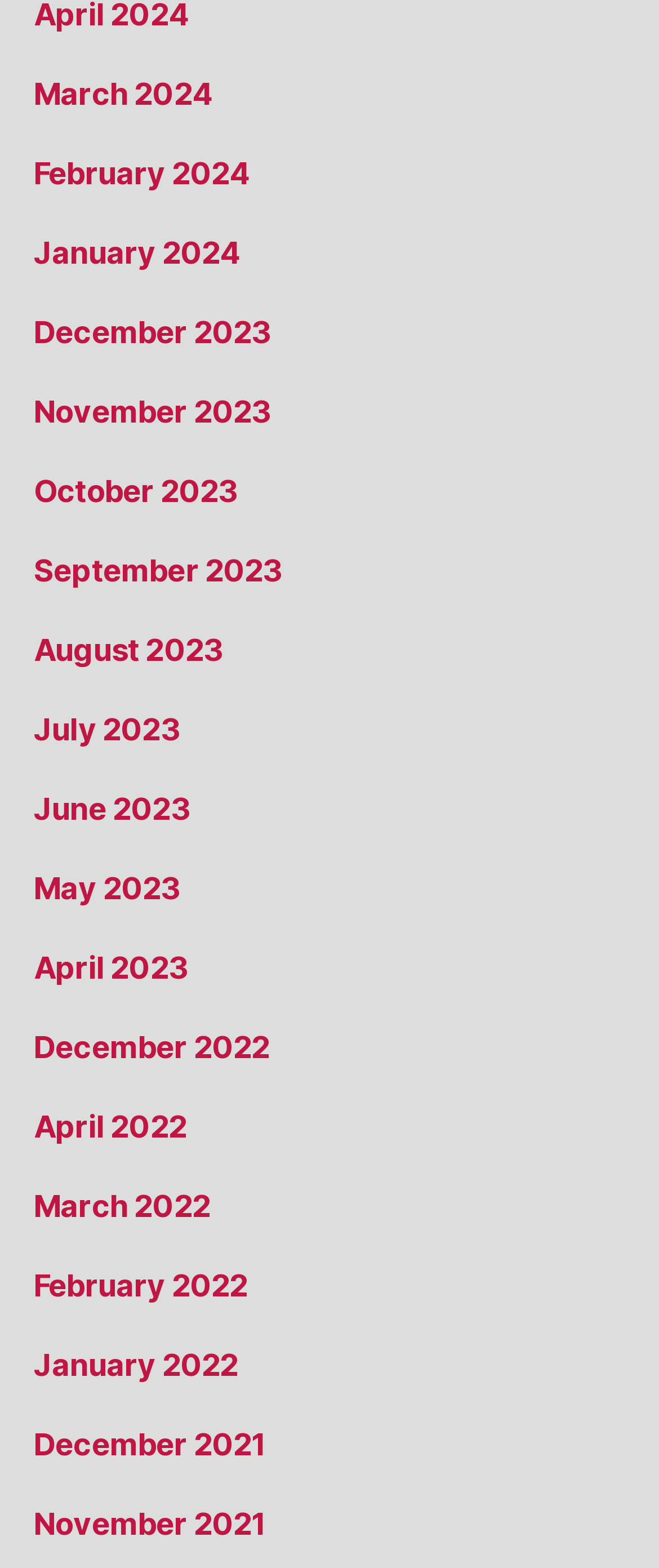How many months are listed?
Provide a short answer using one word or a brief phrase based on the image.

24